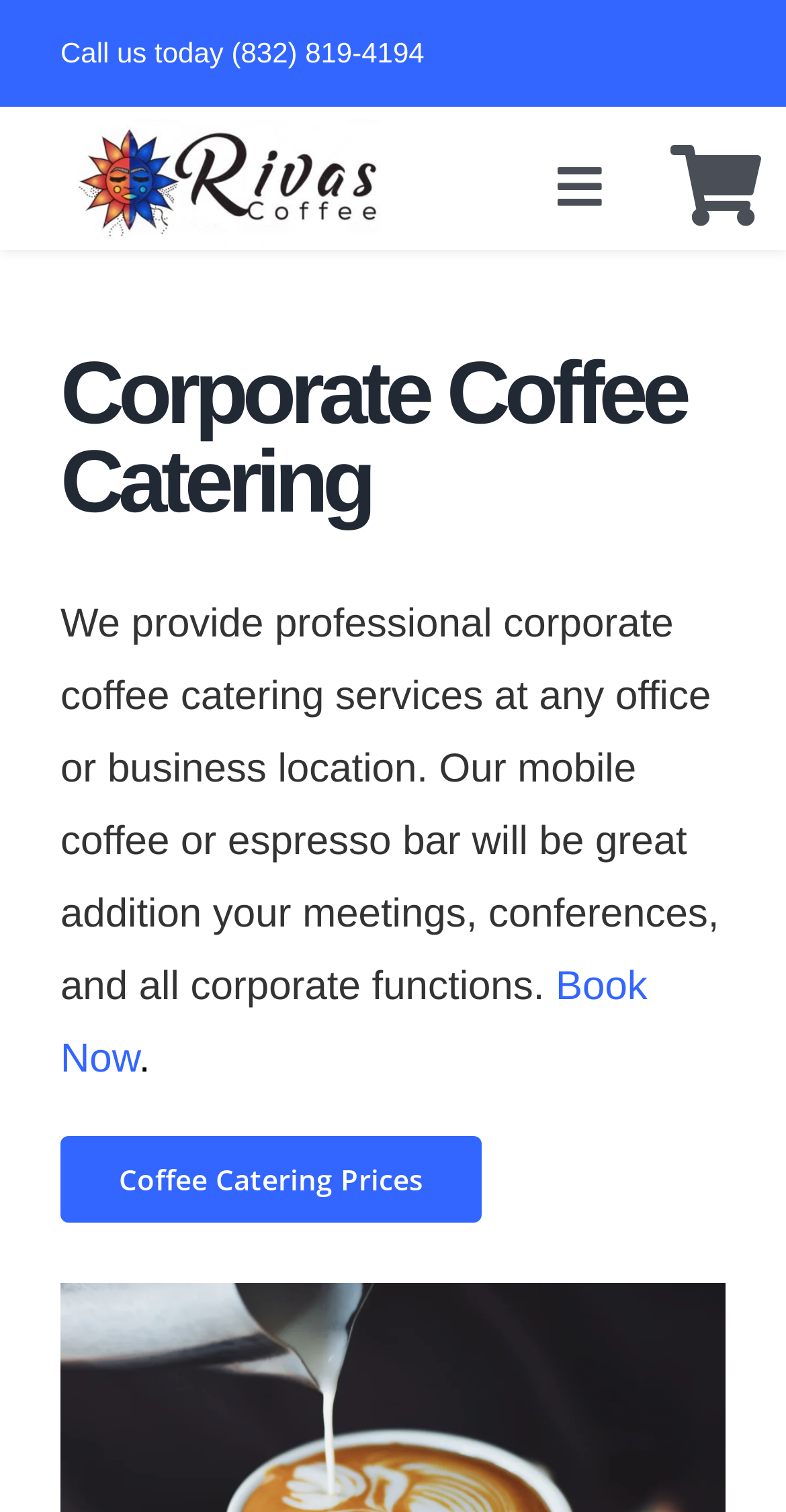What is the purpose of the mobile coffee or espresso bar?
Look at the screenshot and respond with a single word or phrase.

Addition to meetings and conferences